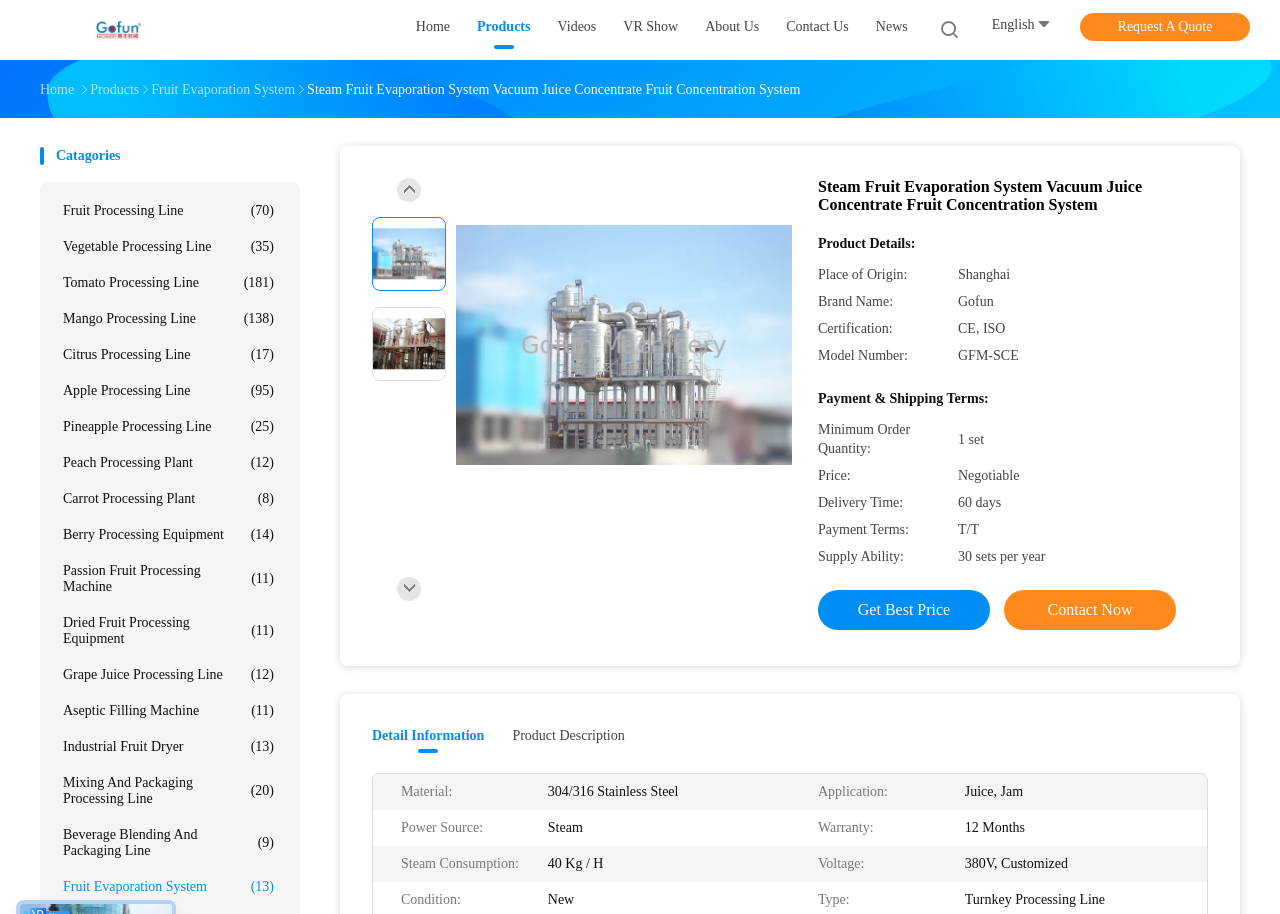Please mark the bounding box coordinates of the area that should be clicked to carry out the instruction: "View the 'Fruit Evaporation System' product".

[0.118, 0.09, 0.231, 0.106]